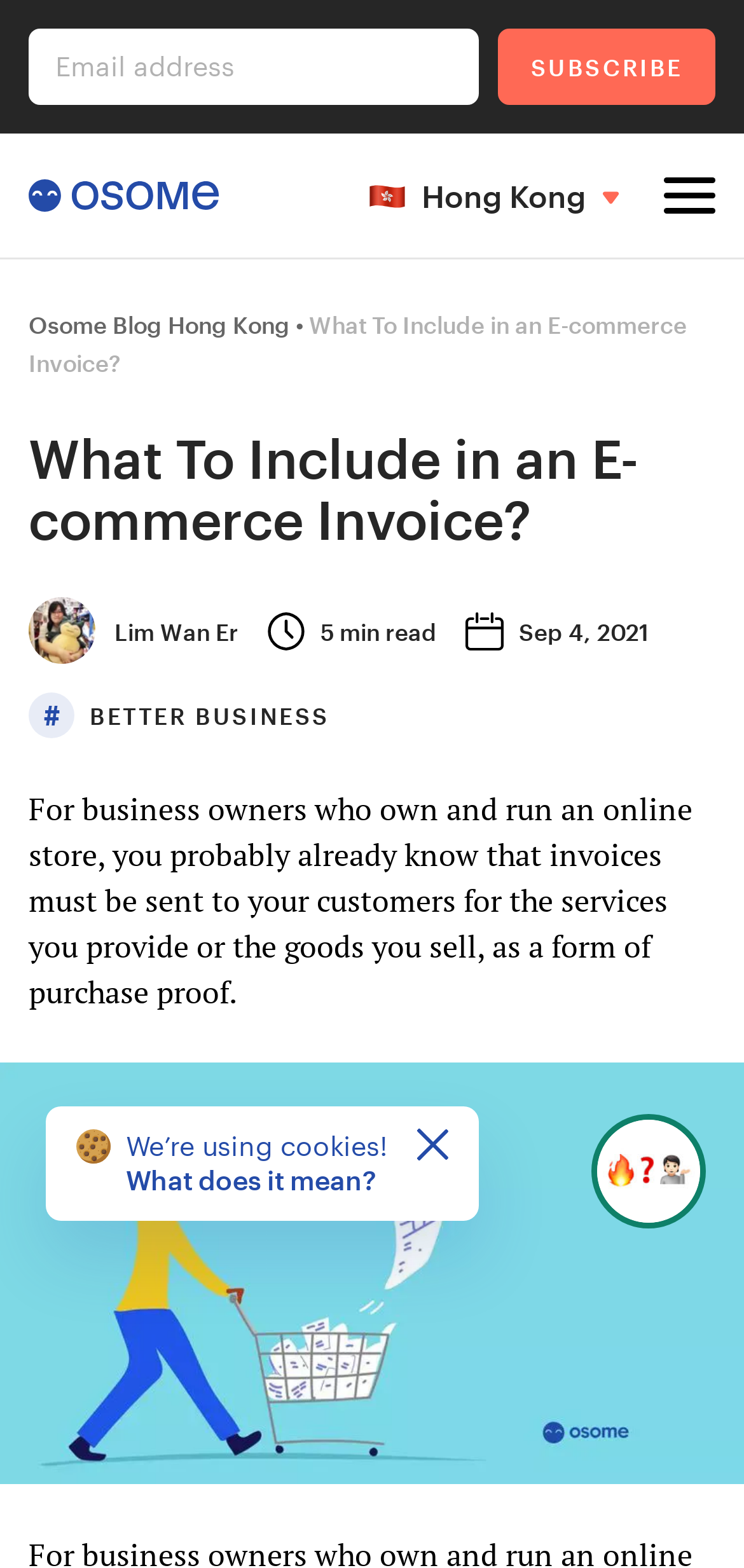Please locate the bounding box coordinates of the element that needs to be clicked to achieve the following instruction: "Open/close menu". The coordinates should be four float numbers between 0 and 1, i.e., [left, top, right, bottom].

[0.879, 0.102, 0.974, 0.147]